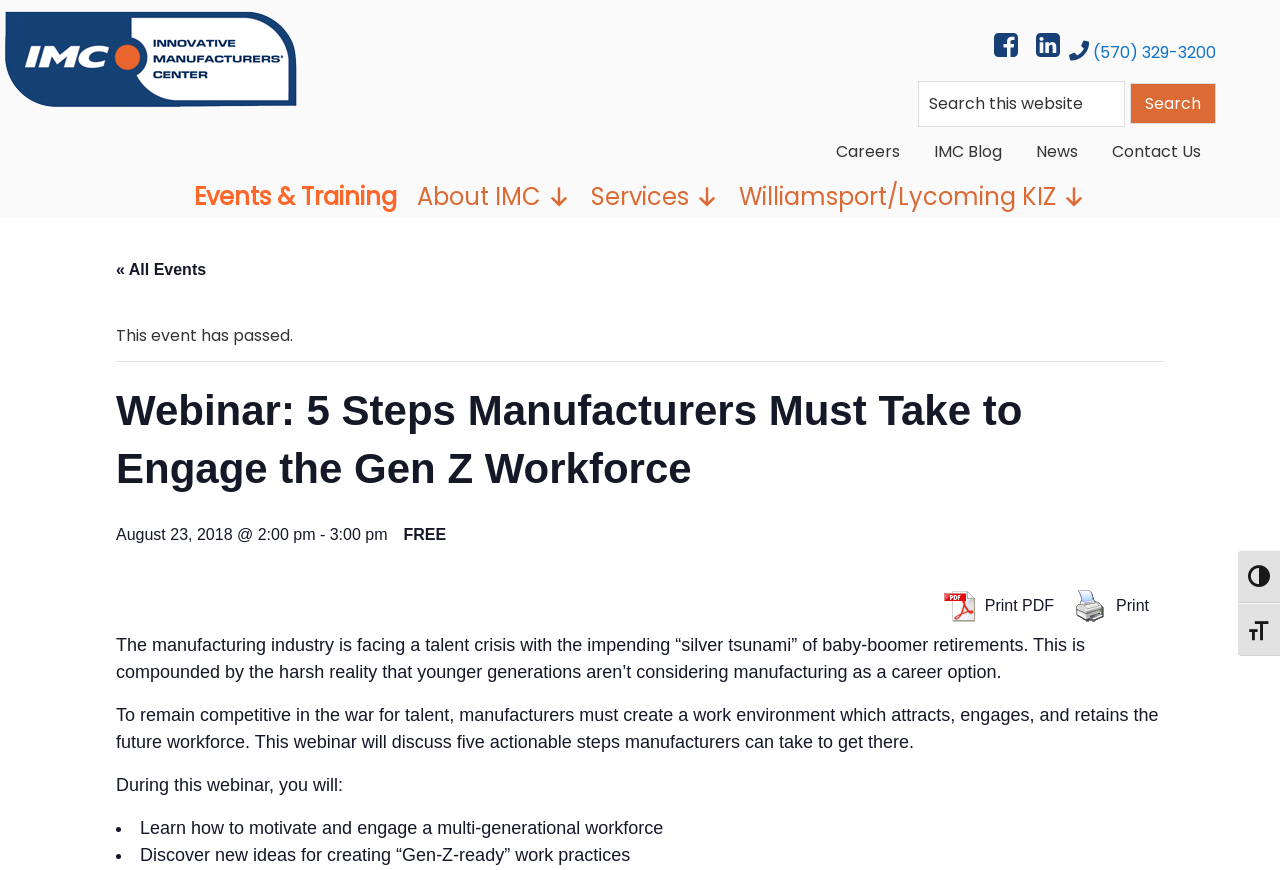What is the format of the downloadable file?
Answer the question with just one word or phrase using the image.

PDF